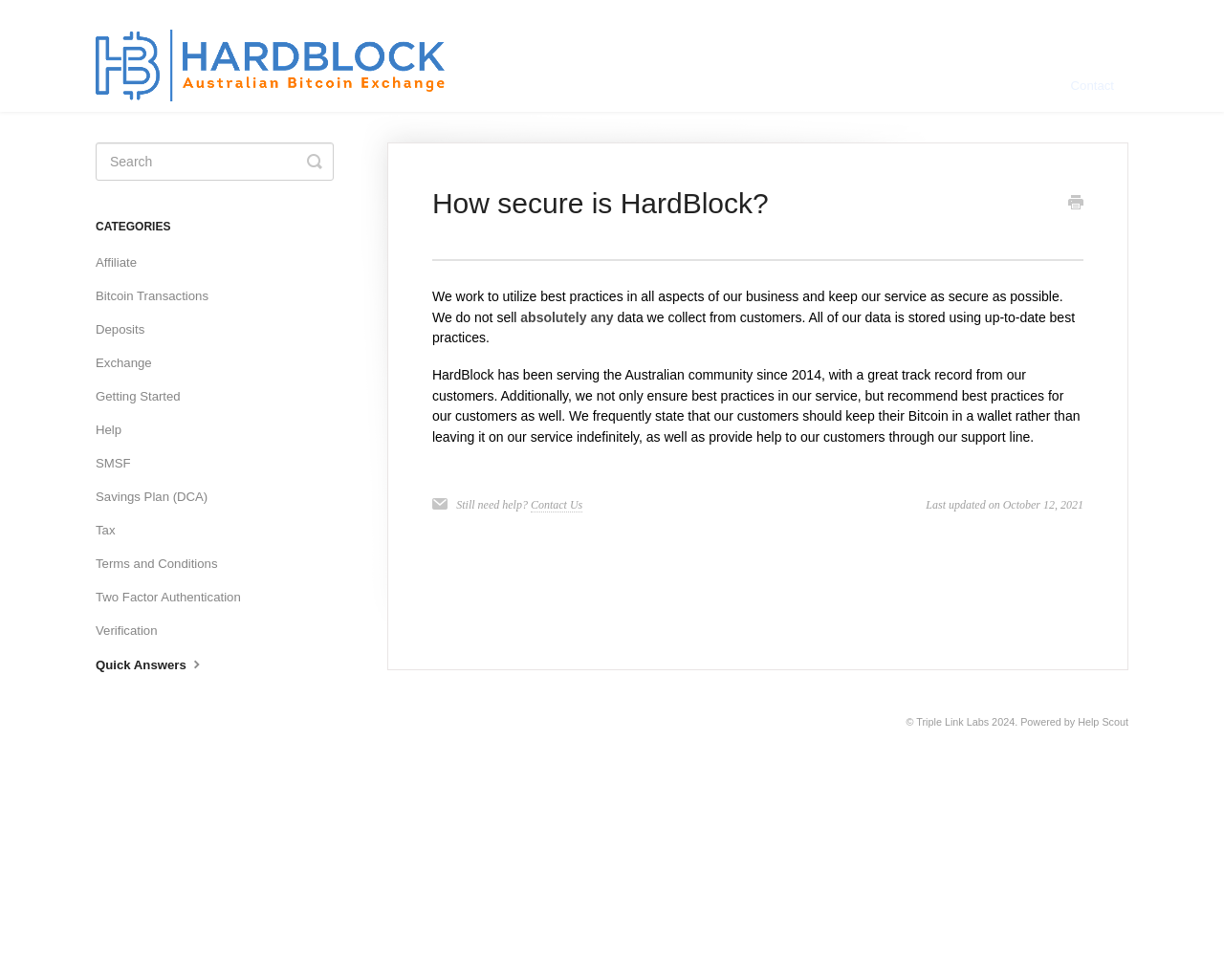Extract the main heading from the webpage content.

How secure is HardBlock?